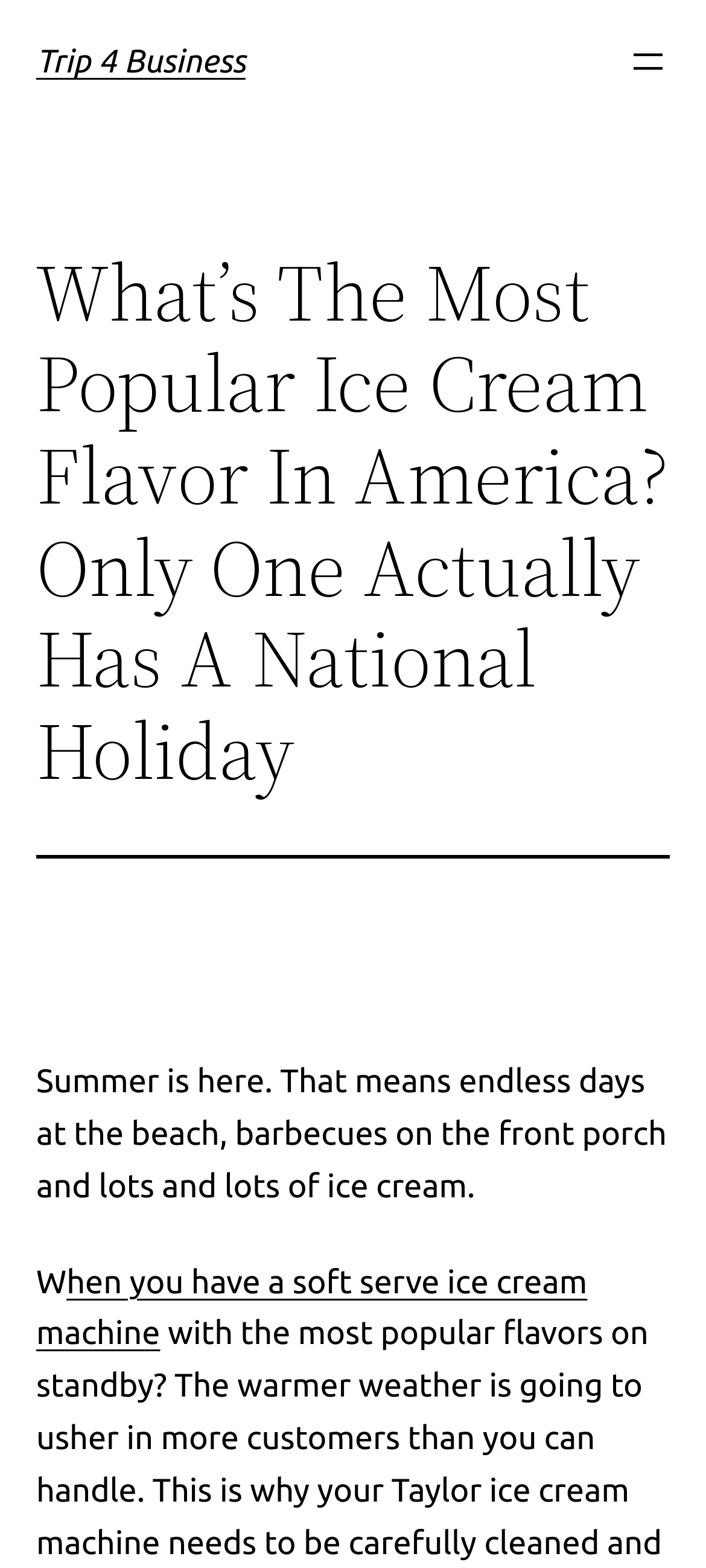Answer the following query concisely with a single word or phrase:
What is the topic of the link at the bottom?

Soft serve ice cream machine